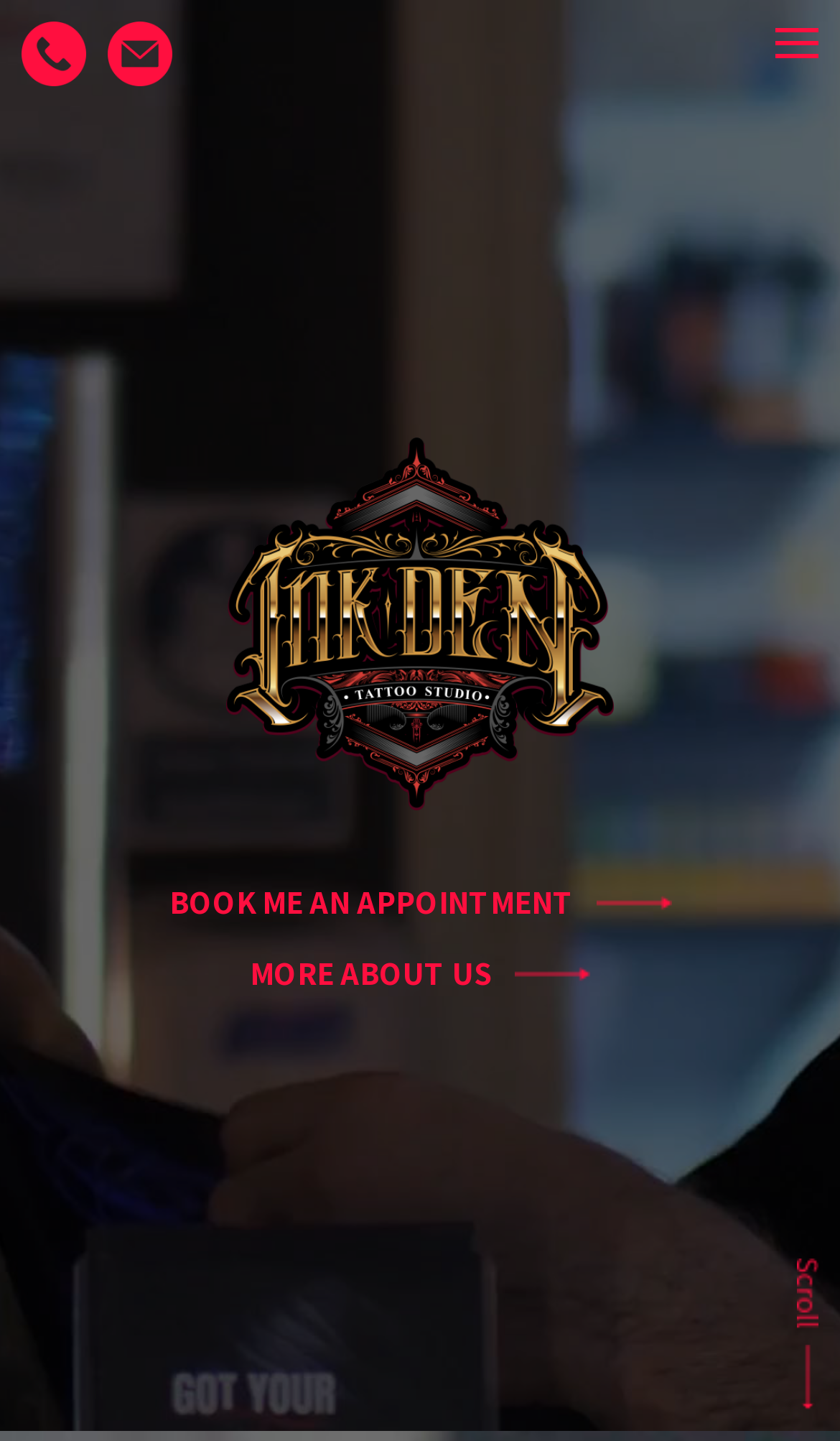How many navigation links are there?
Refer to the image and provide a concise answer in one word or phrase.

11